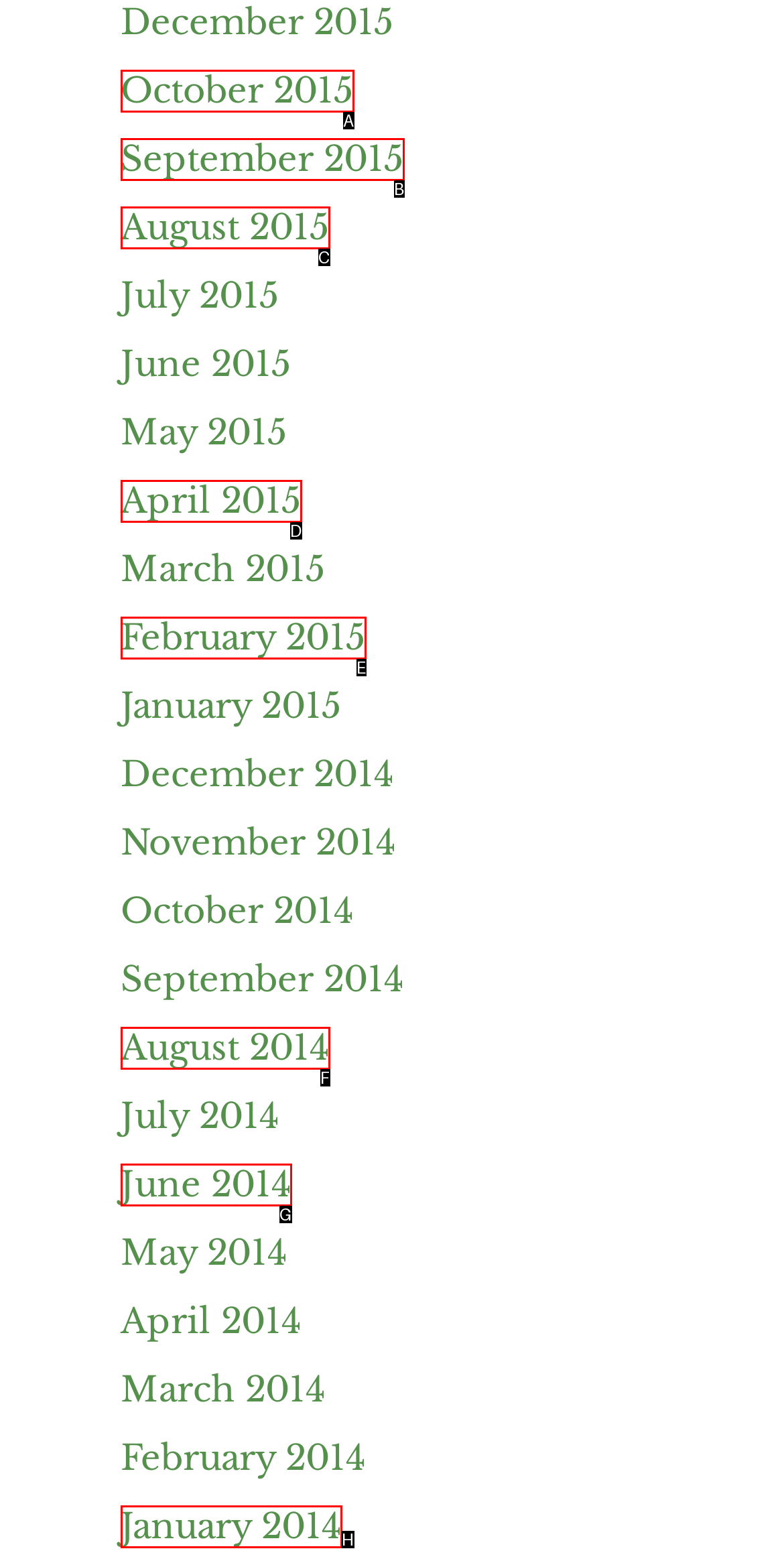Find the option that matches this description: October 2015
Provide the corresponding letter directly.

A